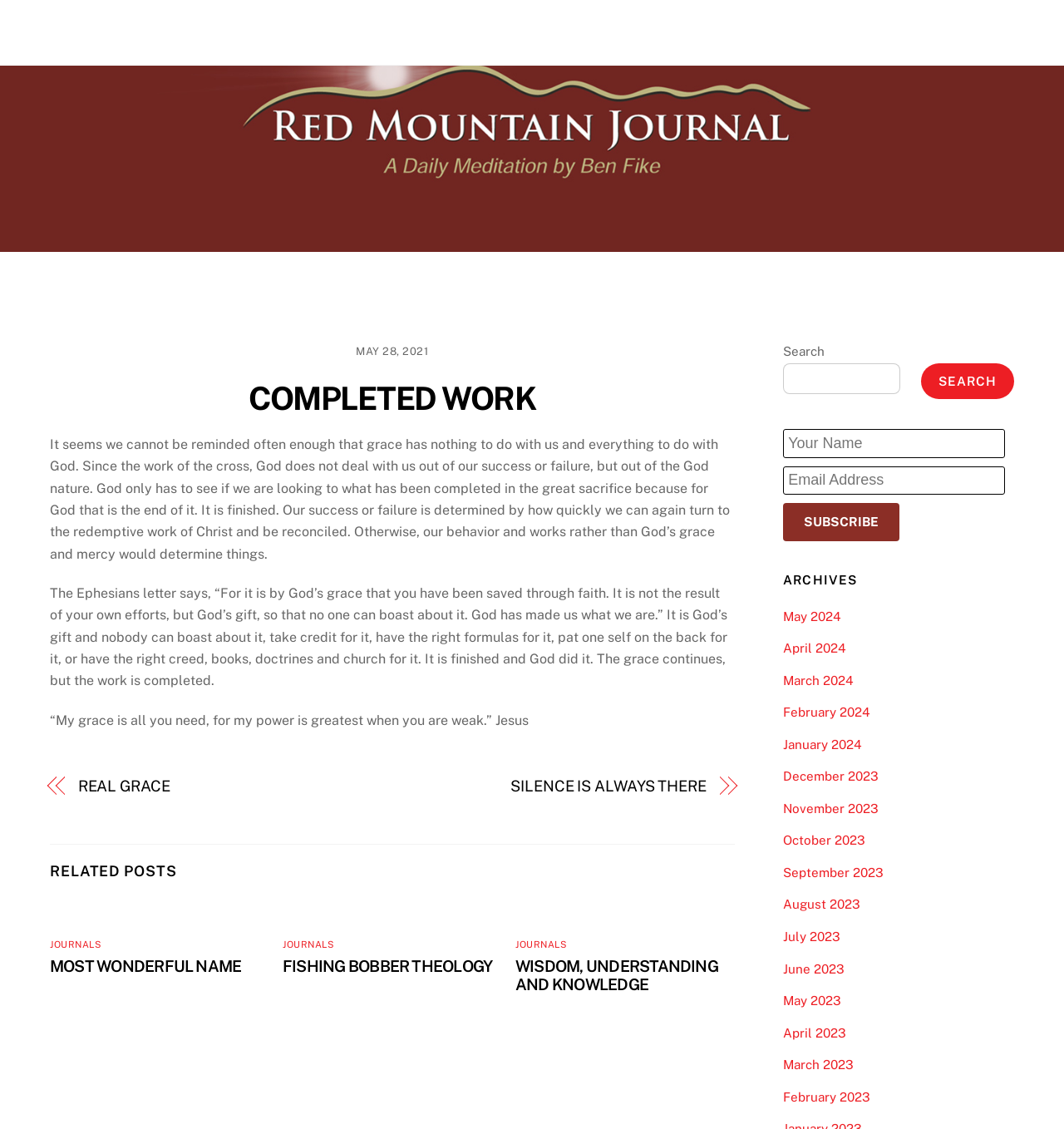Answer the following inquiry with a single word or phrase:
What is the label of the search box?

Search